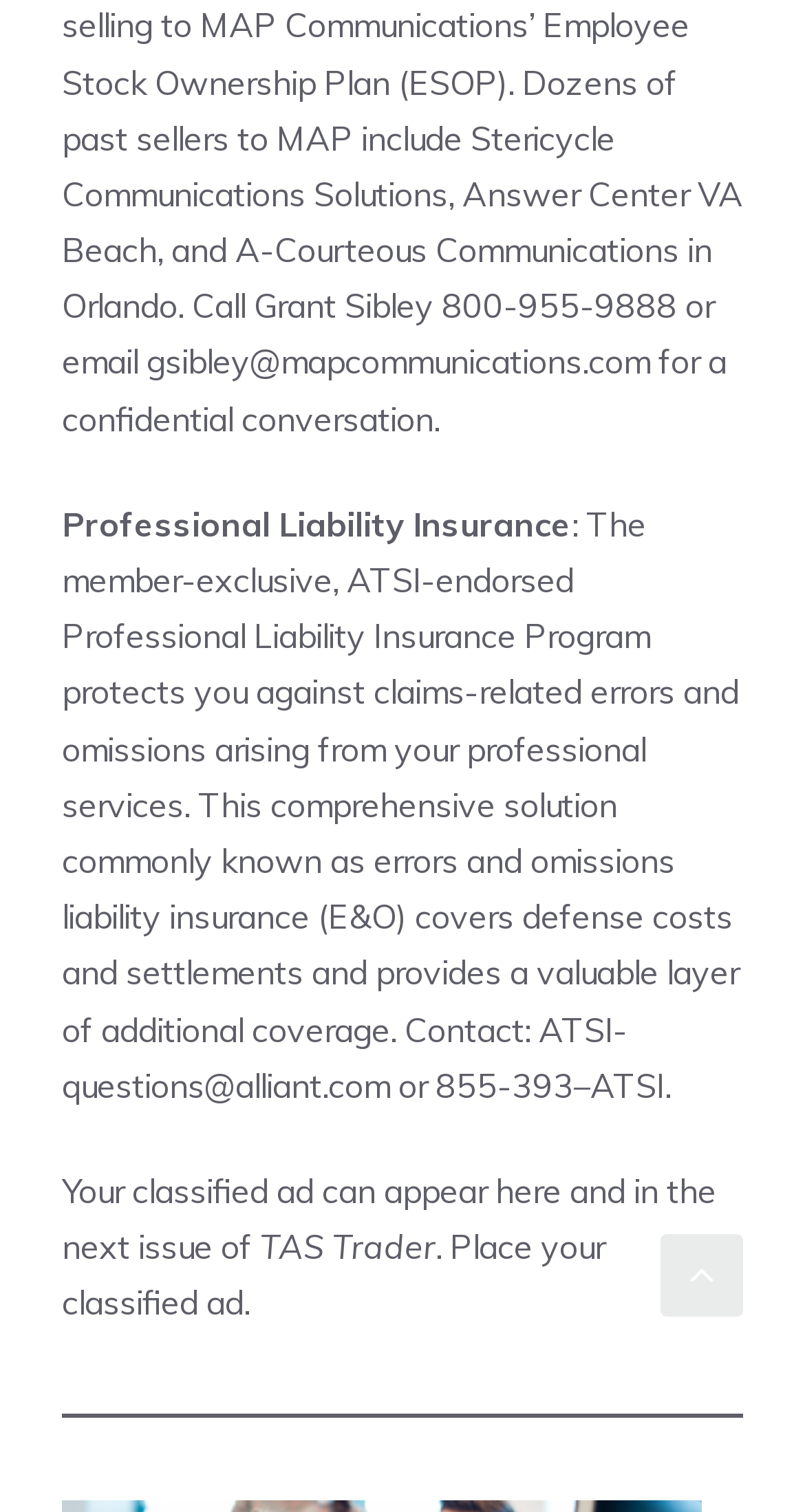What is the email address for a confidential conversation?
Please give a well-detailed answer to the question.

The email address can be found in the top section of the webpage, where it says 'for a confidential conversation.'